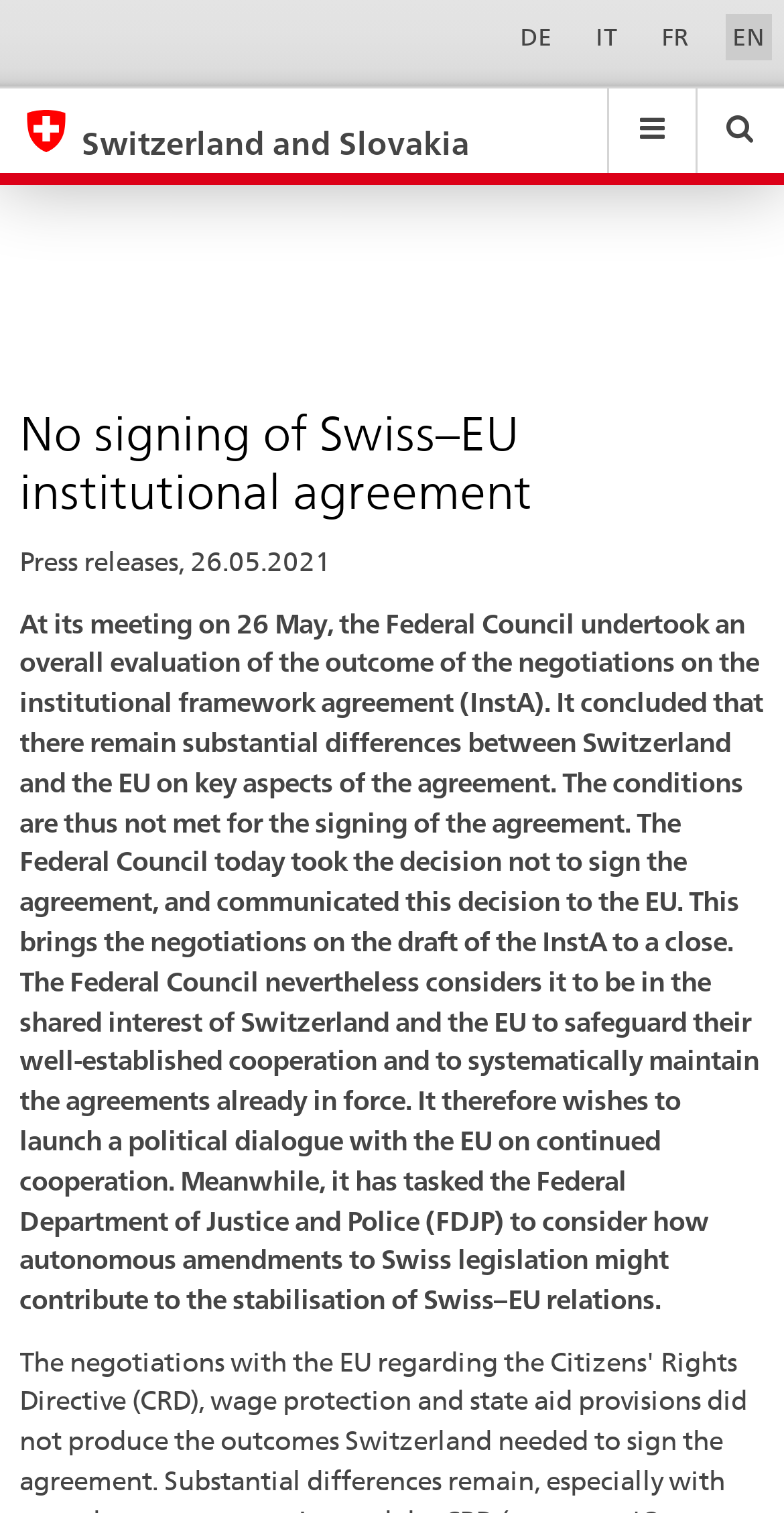What is the role of the Federal Department of Justice and Police (FDJP)?
Your answer should be a single word or phrase derived from the screenshot.

Consider autonomous amendments to Swiss legislation